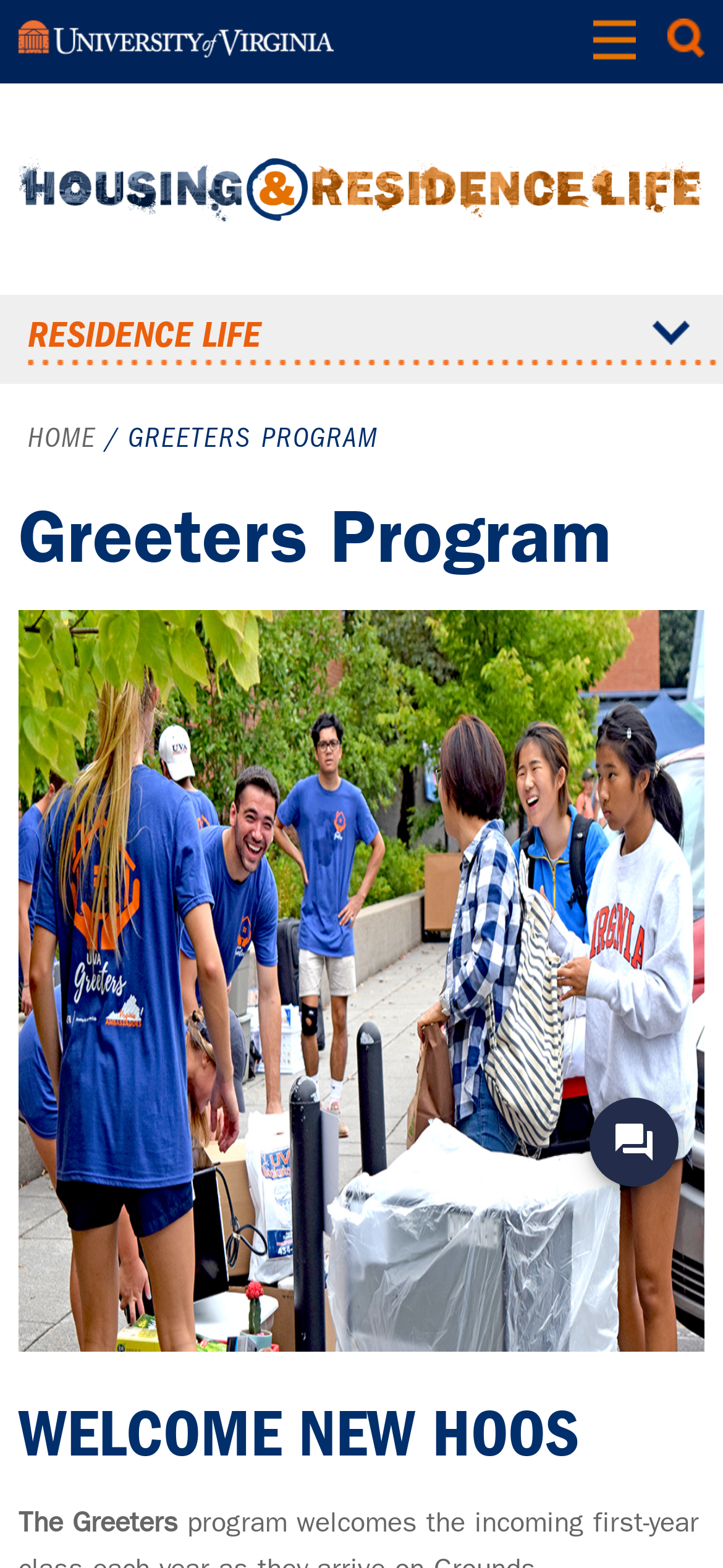What is the title of the section below the main heading?
Use the image to give a comprehensive and detailed response to the question.

I found the answer by looking at the static text element with the text 'The Greeters' which is located below the main heading, indicating that it is the title of the section.